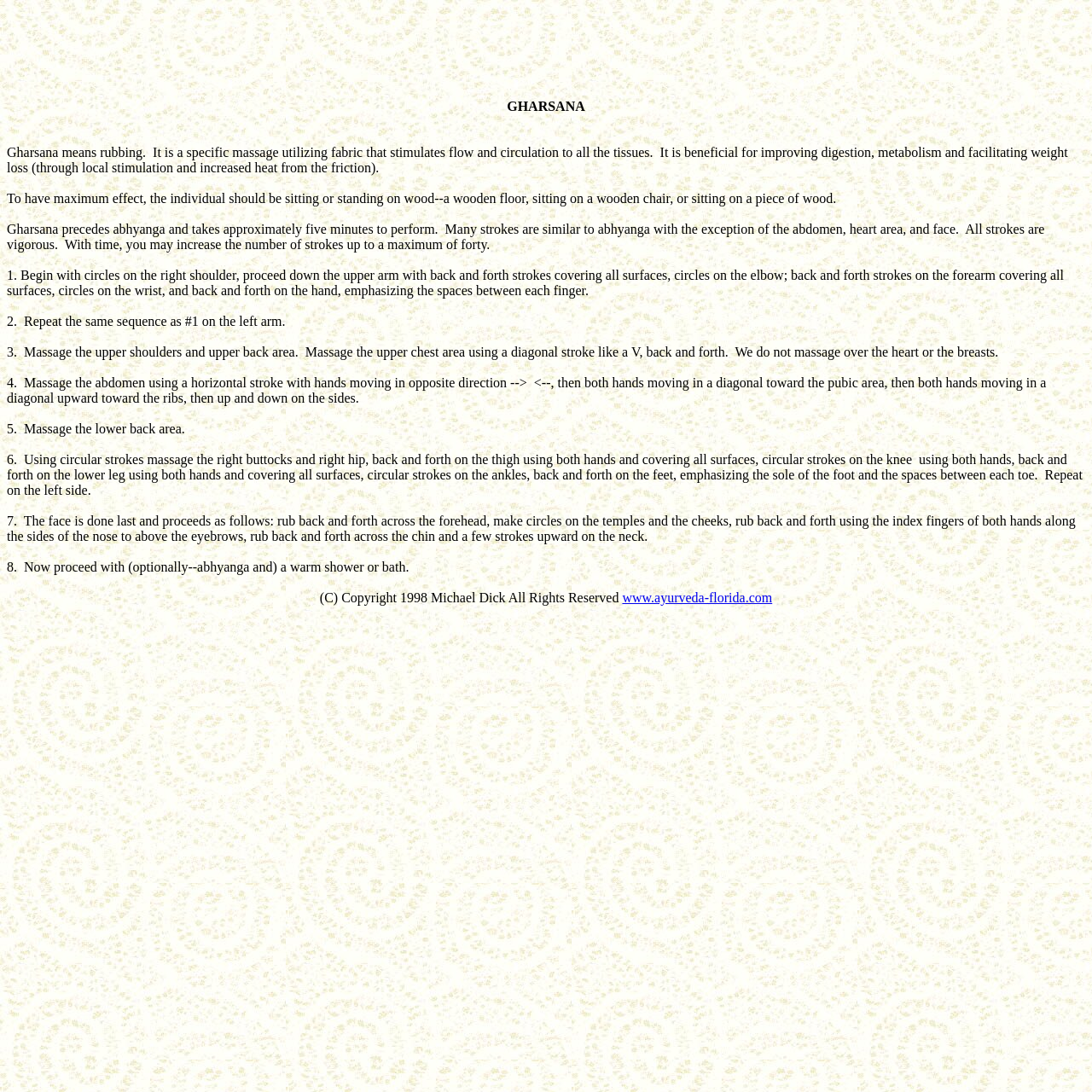Respond with a single word or phrase to the following question: What is the last part of the body to be massaged in Gharsana?

The face